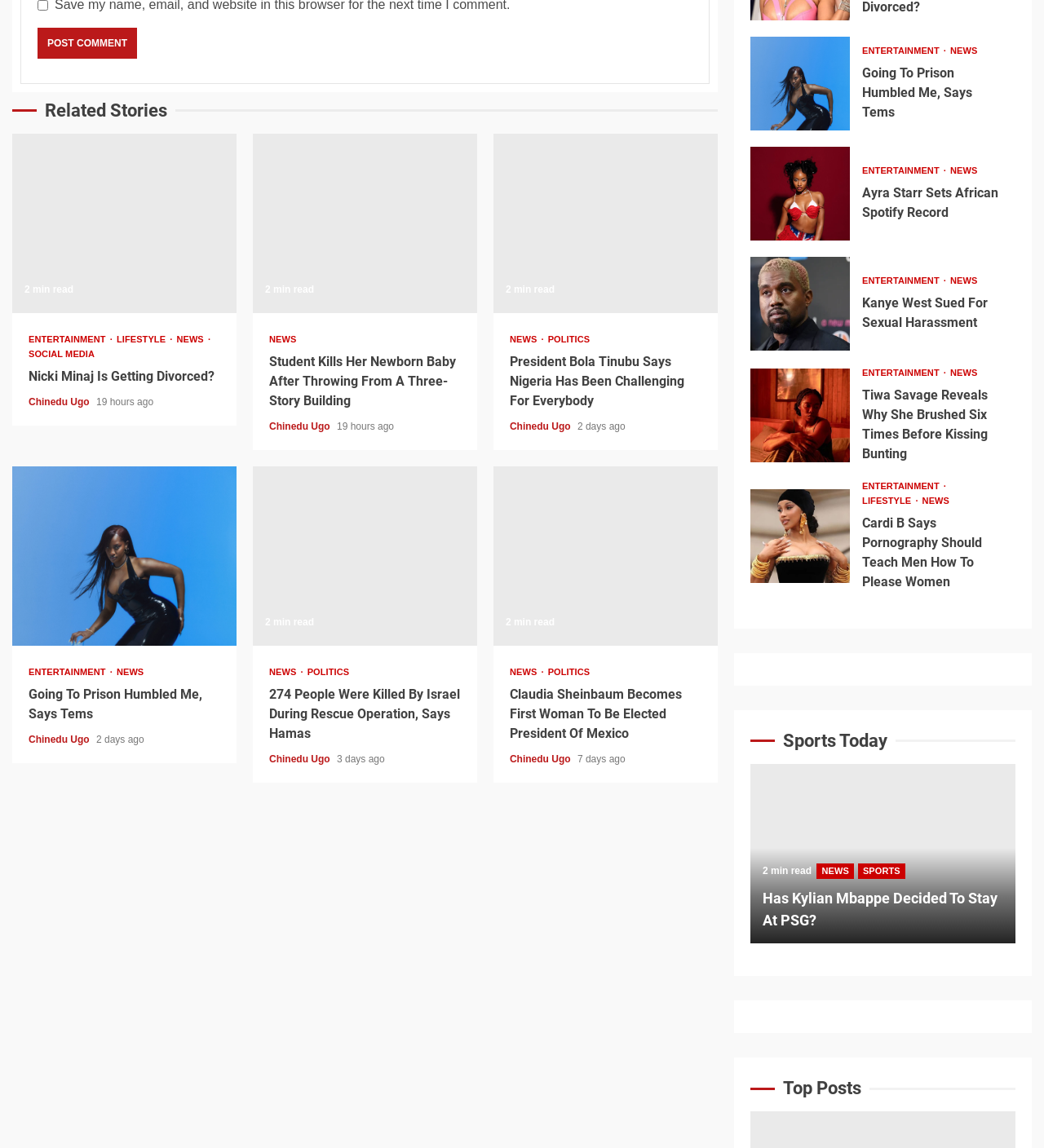Can you pinpoint the bounding box coordinates for the clickable element required for this instruction: "Learn more about Claudia Sheinbaum"? The coordinates should be four float numbers between 0 and 1, i.e., [left, top, right, bottom].

[0.473, 0.406, 0.687, 0.562]